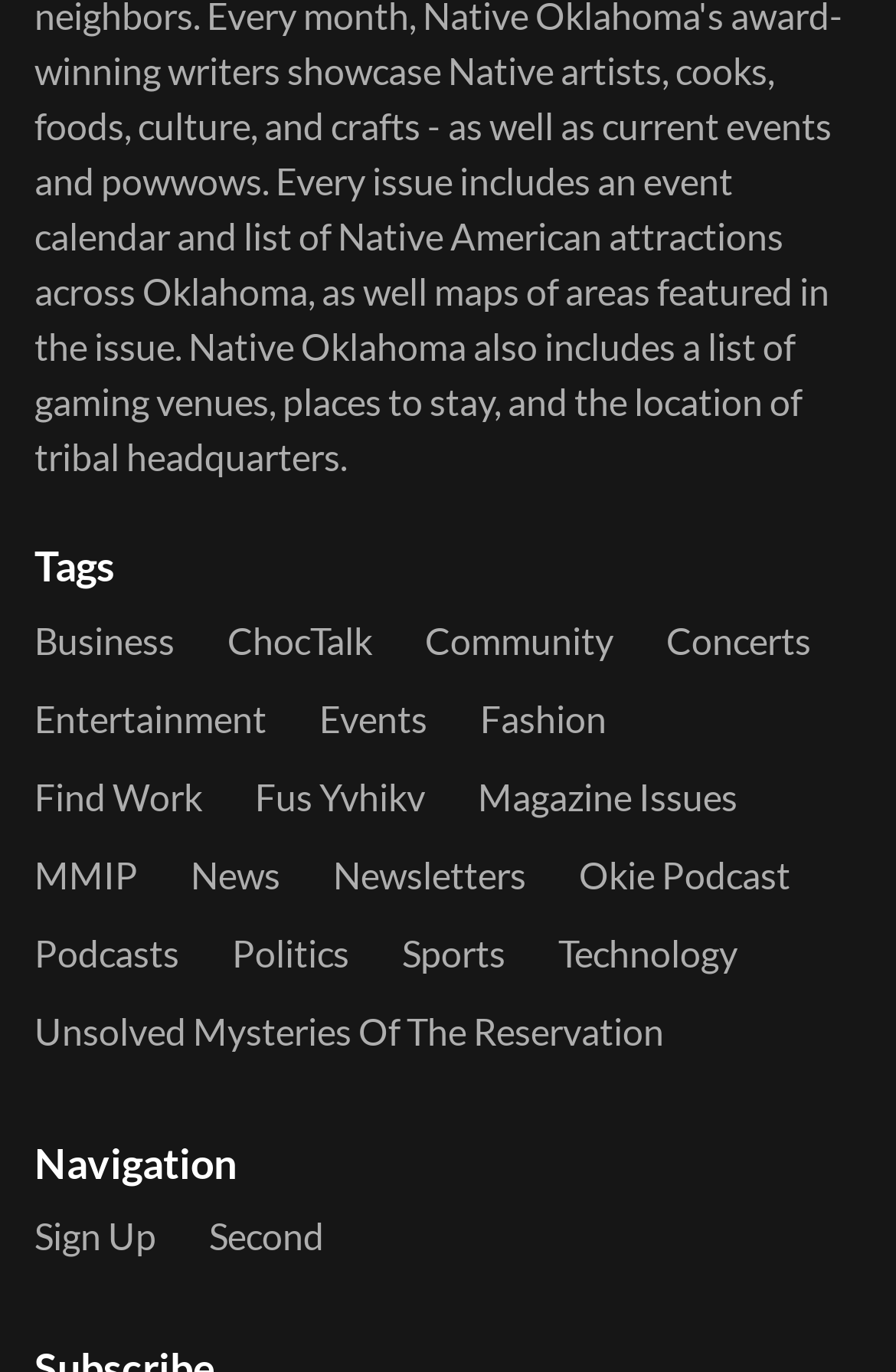What is the last link listed under 'Tags'?
Based on the screenshot, provide your answer in one word or phrase.

Unsolved Mysteries Of The Reservation